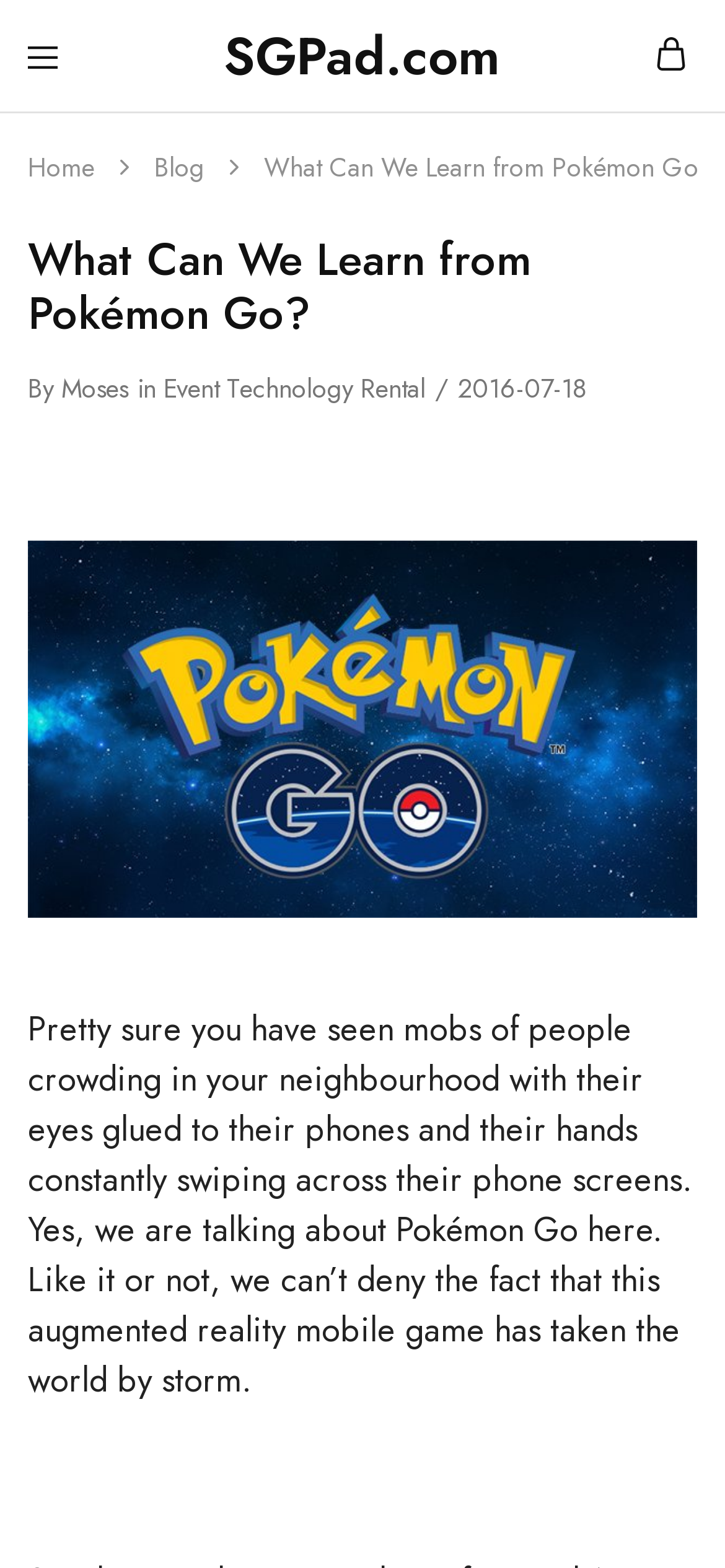Give a one-word or short phrase answer to the question: 
What is the date of this article?

2016-07-18